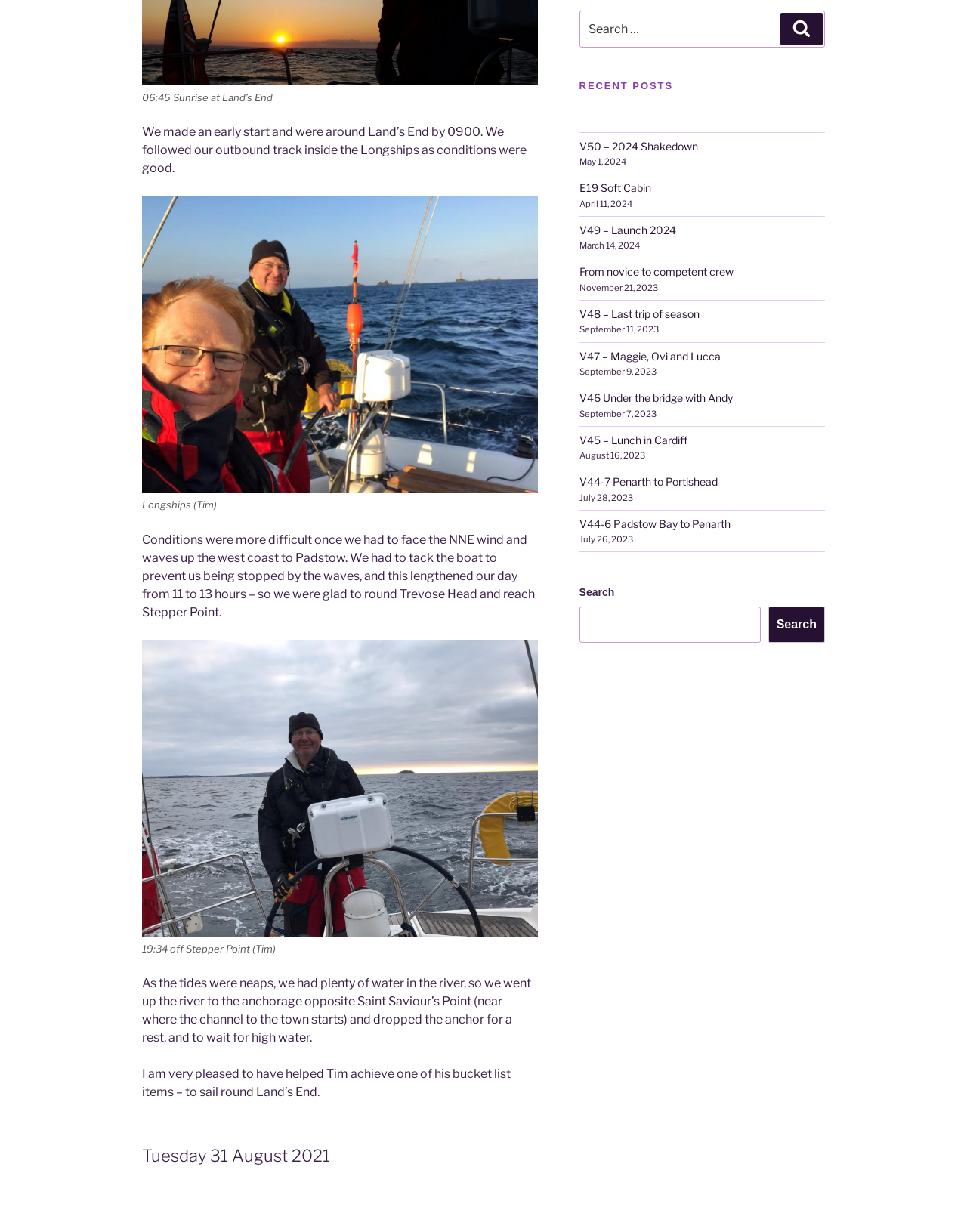Given the element description parent_node: Longships (Tim), identify the bounding box coordinates for the UI element on the webpage screenshot. The format should be (top-left x, top-left y, bottom-right x, bottom-right y), with values between 0 and 1.

[0.147, 0.387, 0.556, 0.399]